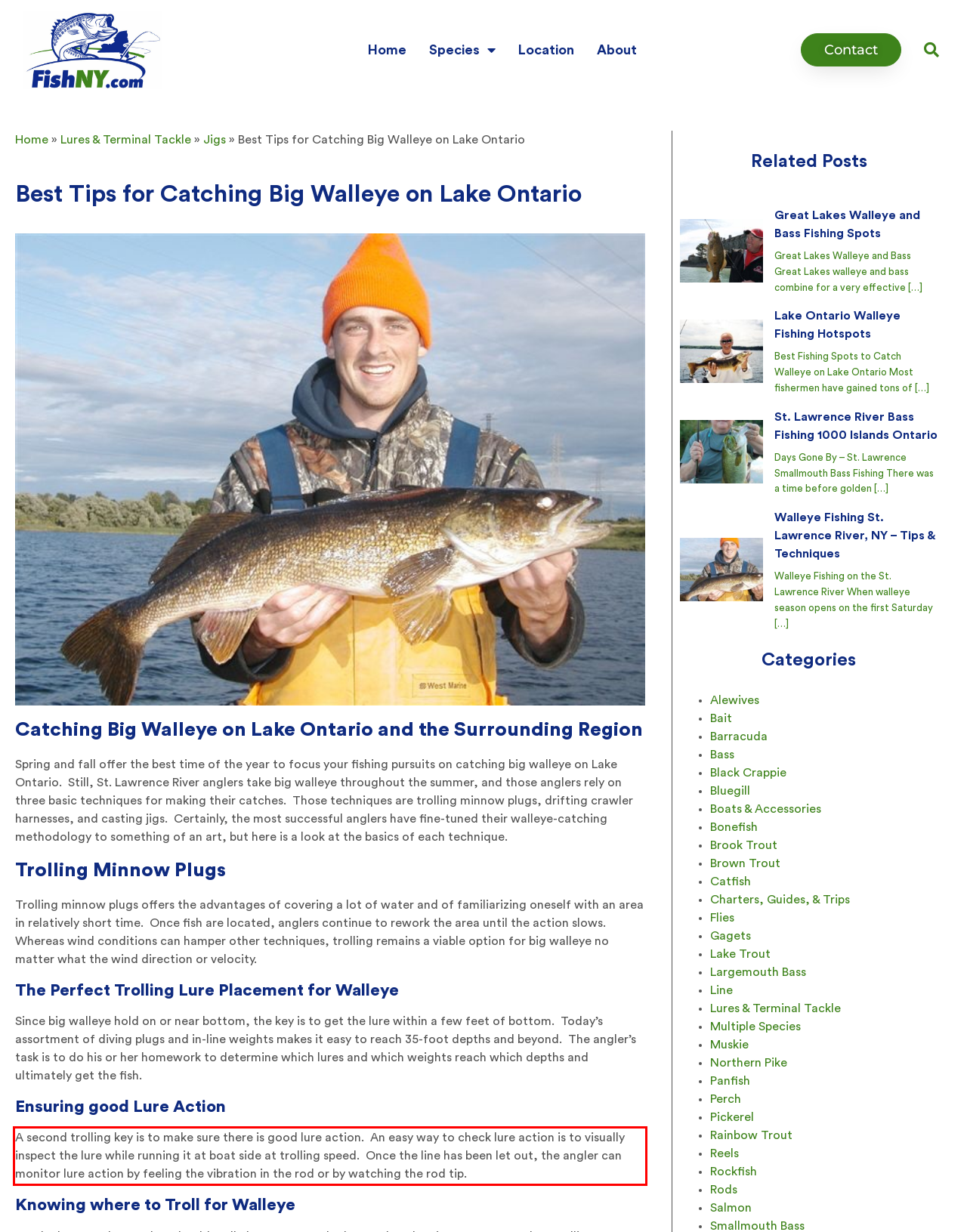Given a webpage screenshot with a red bounding box, perform OCR to read and deliver the text enclosed by the red bounding box.

A second trolling key is to make sure there is good lure action. An easy way to check lure action is to visually inspect the lure while running it at boat side at trolling speed. Once the line has been let out, the angler can monitor lure action by feeling the vibration in the rod or by watching the rod tip.